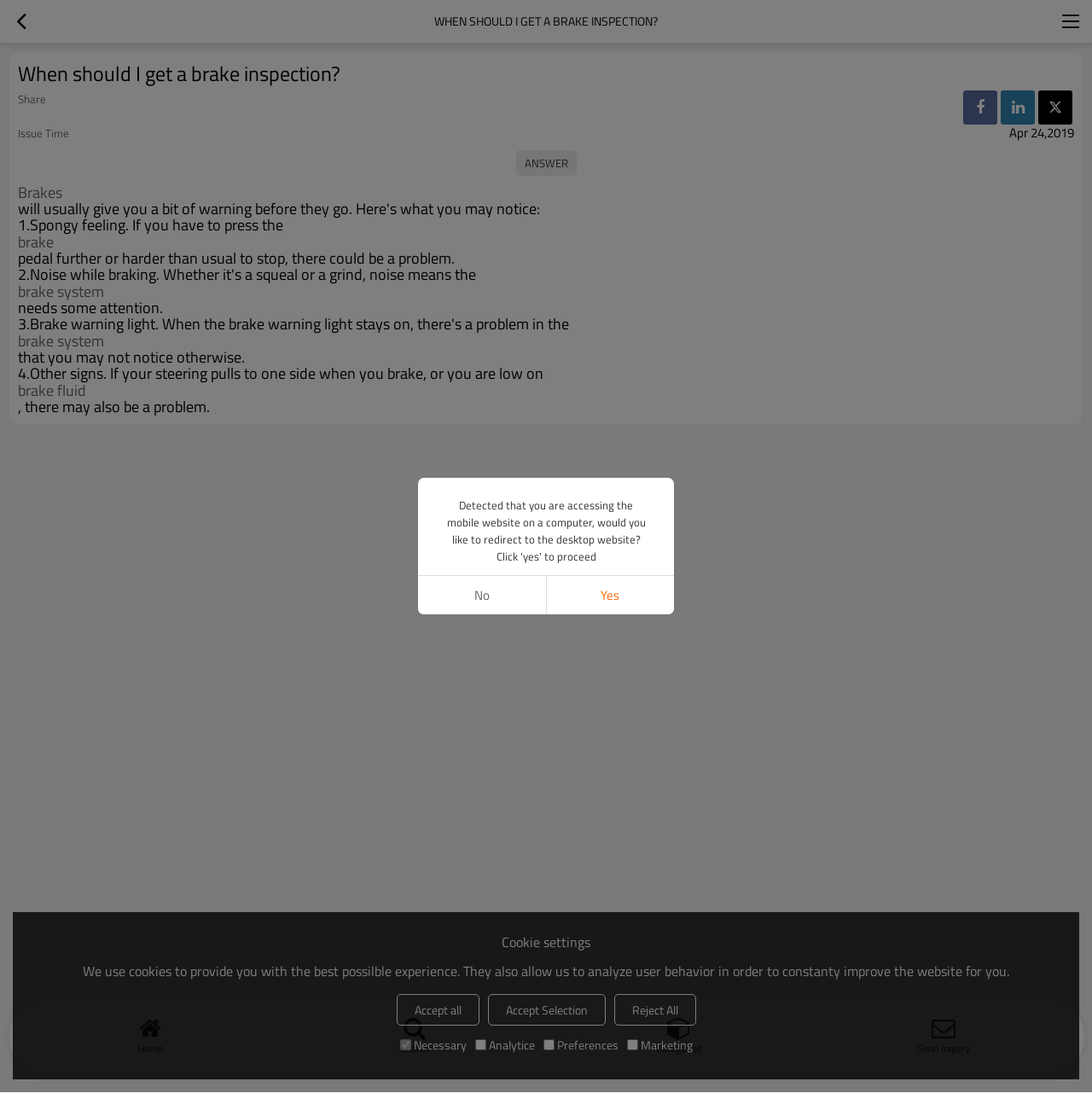What is the purpose of the buttons at the bottom of the webpage?
Please use the visual content to give a single word or phrase answer.

Navigation